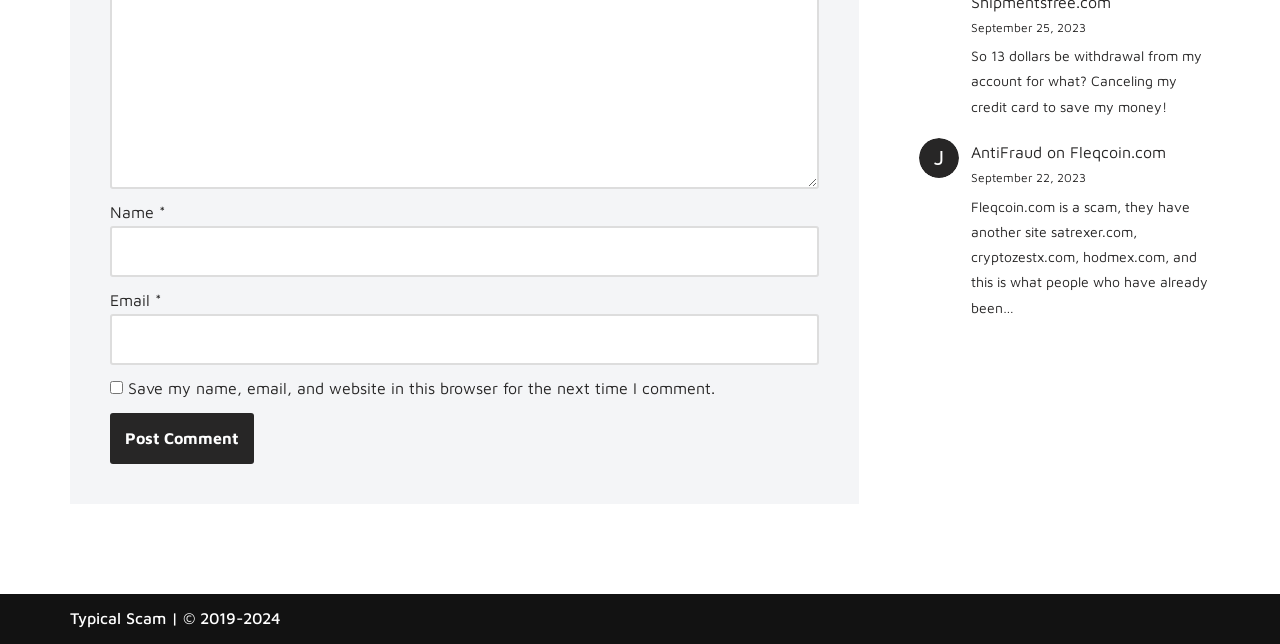Bounding box coordinates are specified in the format (top-left x, top-left y, bottom-right x, bottom-right y). All values are floating point numbers bounded between 0 and 1. Please provide the bounding box coordinate of the region this sentence describes: name="submit" value="Post Comment"

[0.086, 0.641, 0.198, 0.721]